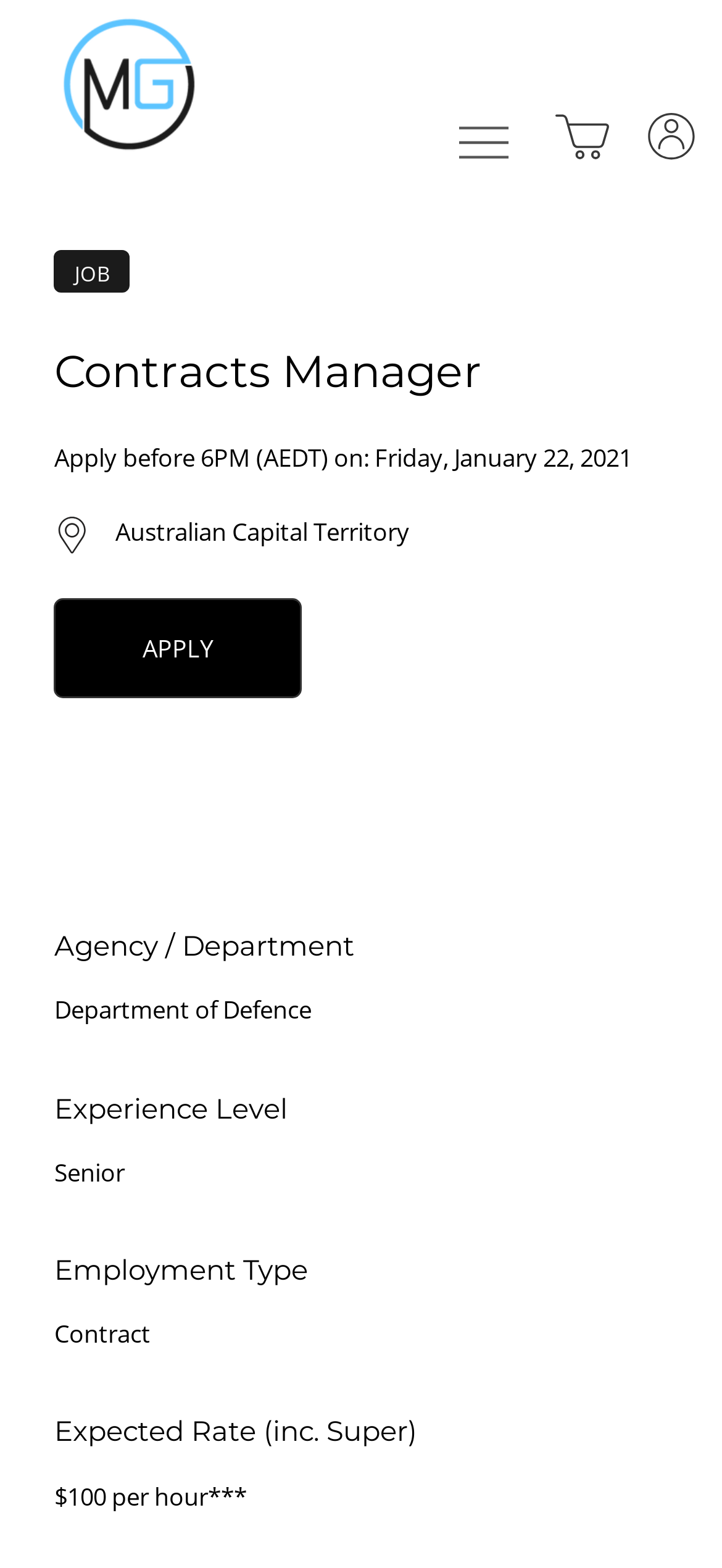Identify the coordinates of the bounding box for the element described below: "APPLY". Return the coordinates as four float numbers between 0 and 1: [left, top, right, bottom].

[0.075, 0.382, 0.417, 0.446]